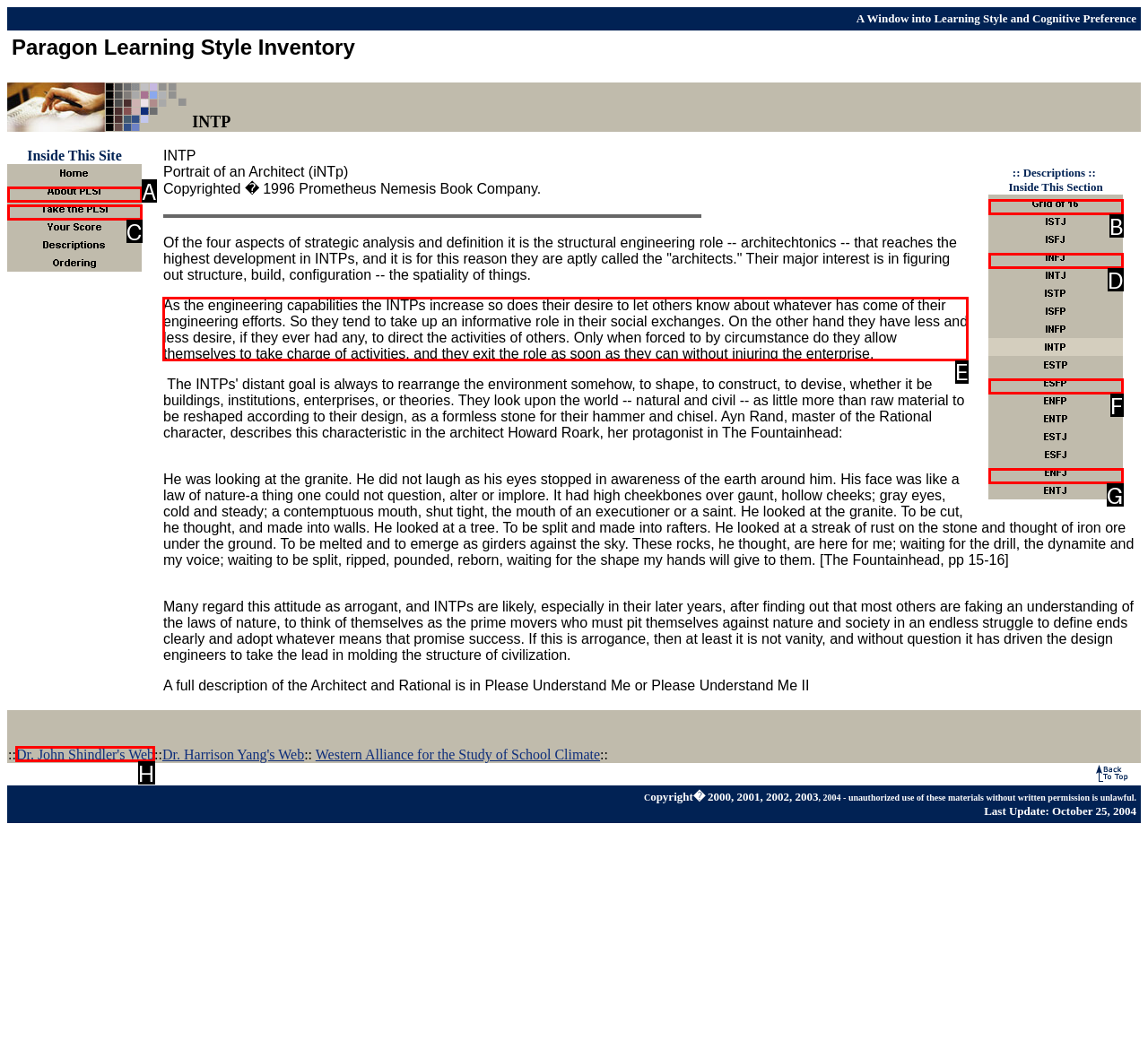Identify the letter of the UI element you need to select to accomplish the task: Learn more about 'INTP' characteristics.
Respond with the option's letter from the given choices directly.

E